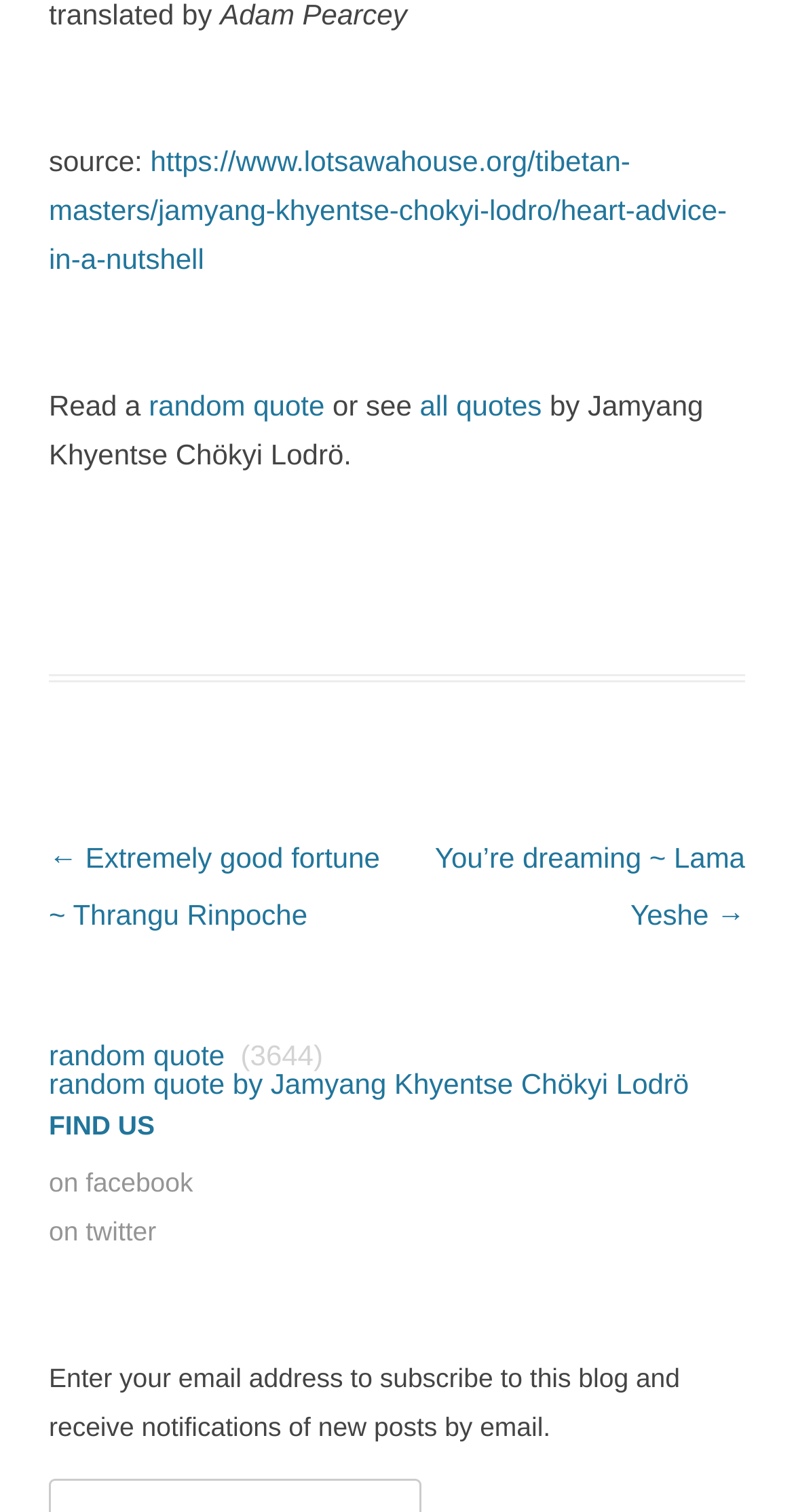Given the webpage screenshot, identify the bounding box of the UI element that matches this description: "random quote".

[0.062, 0.687, 0.283, 0.709]